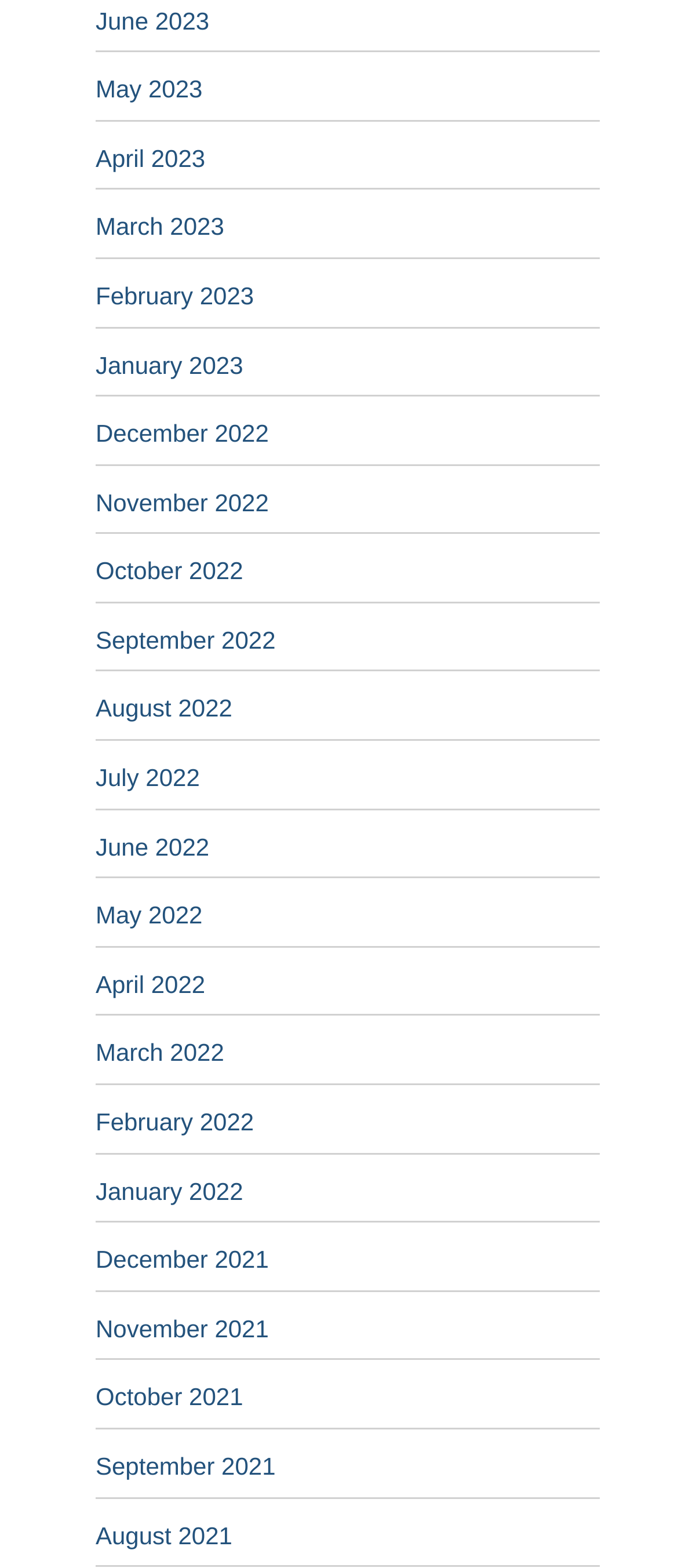Highlight the bounding box coordinates of the element that should be clicked to carry out the following instruction: "view June 2023". The coordinates must be given as four float numbers ranging from 0 to 1, i.e., [left, top, right, bottom].

[0.141, 0.004, 0.309, 0.022]